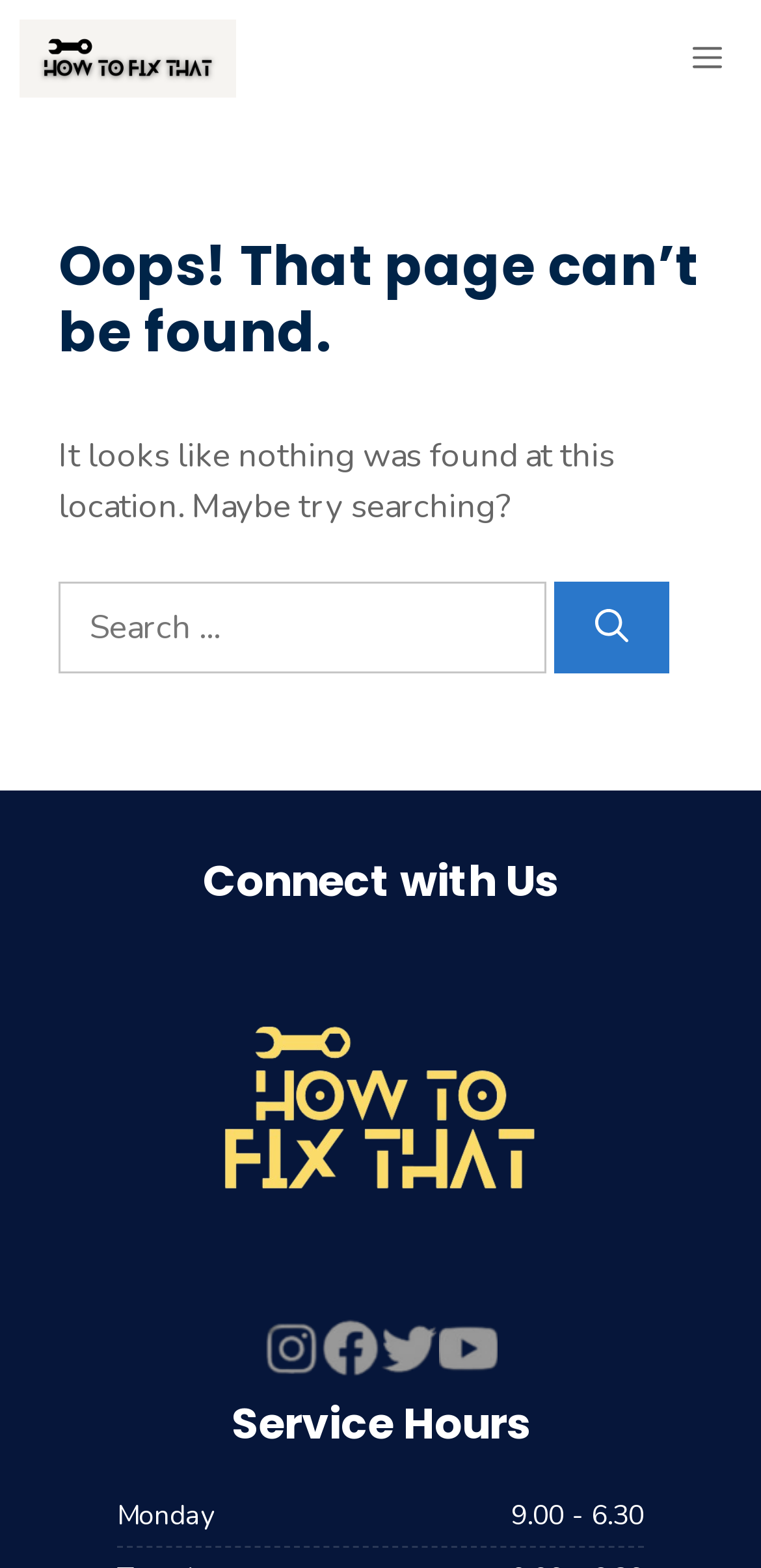What is the button next to the search box?
Examine the webpage screenshot and provide an in-depth answer to the question.

The button is located to the right of the search box, and its label is 'Search', indicating that it is used to submit the search query.